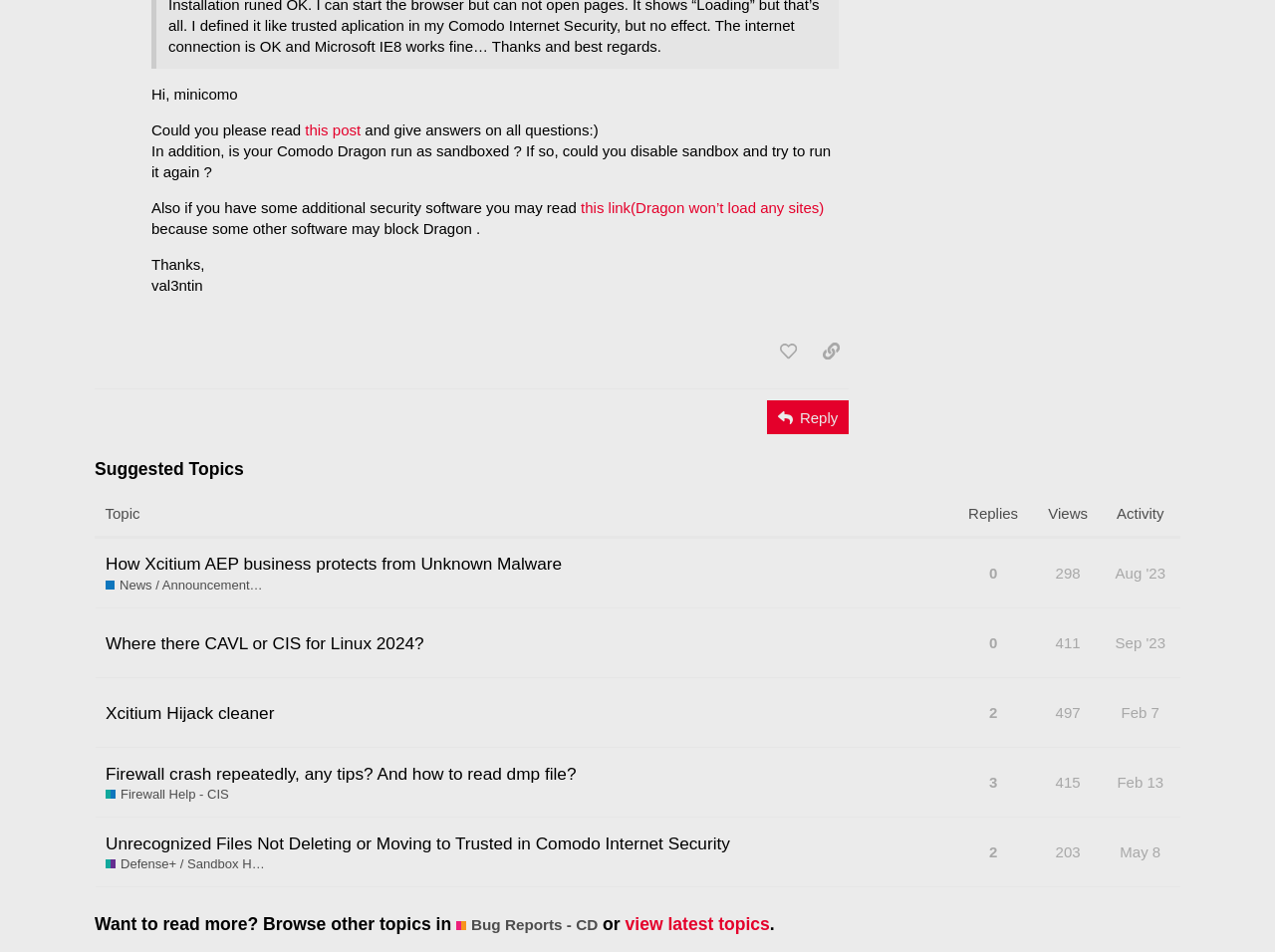Provide the bounding box coordinates of the HTML element this sentence describes: "Firewall Help - CIS". The bounding box coordinates consist of four float numbers between 0 and 1, i.e., [left, top, right, bottom].

[0.083, 0.825, 0.179, 0.844]